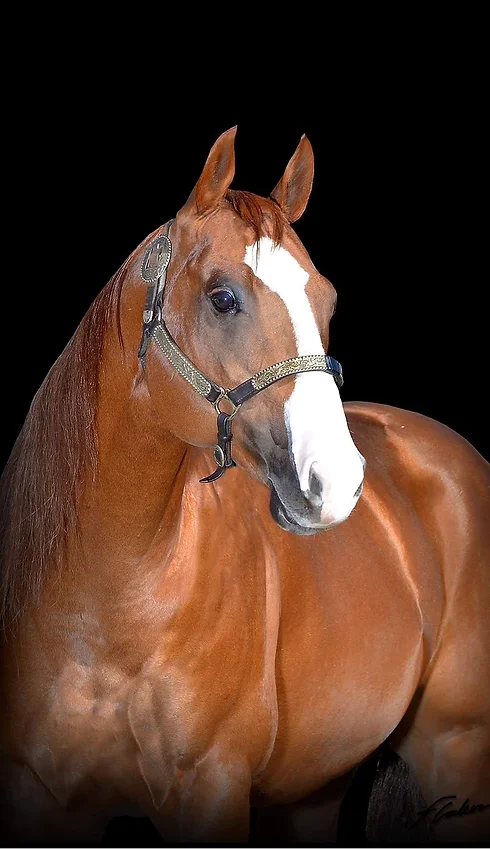Explain the details of the image comprehensively.

This striking image features a handsome chestnut stallion named Sheik, showcasing his muscular build and graceful demeanor. With a gleaming coat that highlights his robust physique, Sheik exudes a powerful presence. His alert expression, accentuated by a distinct white blaze on his face, adds to his charm. 

The stallion wears an elegant bridle adorned with subtle detailing, emphasizing his refined stature. As a 2014 sorrel stallion, Sheik is recognized for his impressive lineage as the son of the leading barrel sire, Victory Fly. Renowned in the North American barrel racing industry, he combines pedigree, athletic ability, and a gentle disposition, making him suitable for both professional riders and those new to the sport.

With a height of 15.1 hands and a weight of 900 lbs, Sheik has established a remarkable record in racing, with multiple sub-17 second runs on the standard pattern. This image captures not only his conformation and beauty but also the spirit of a competitor who has demonstrated excellence on the racetrack.